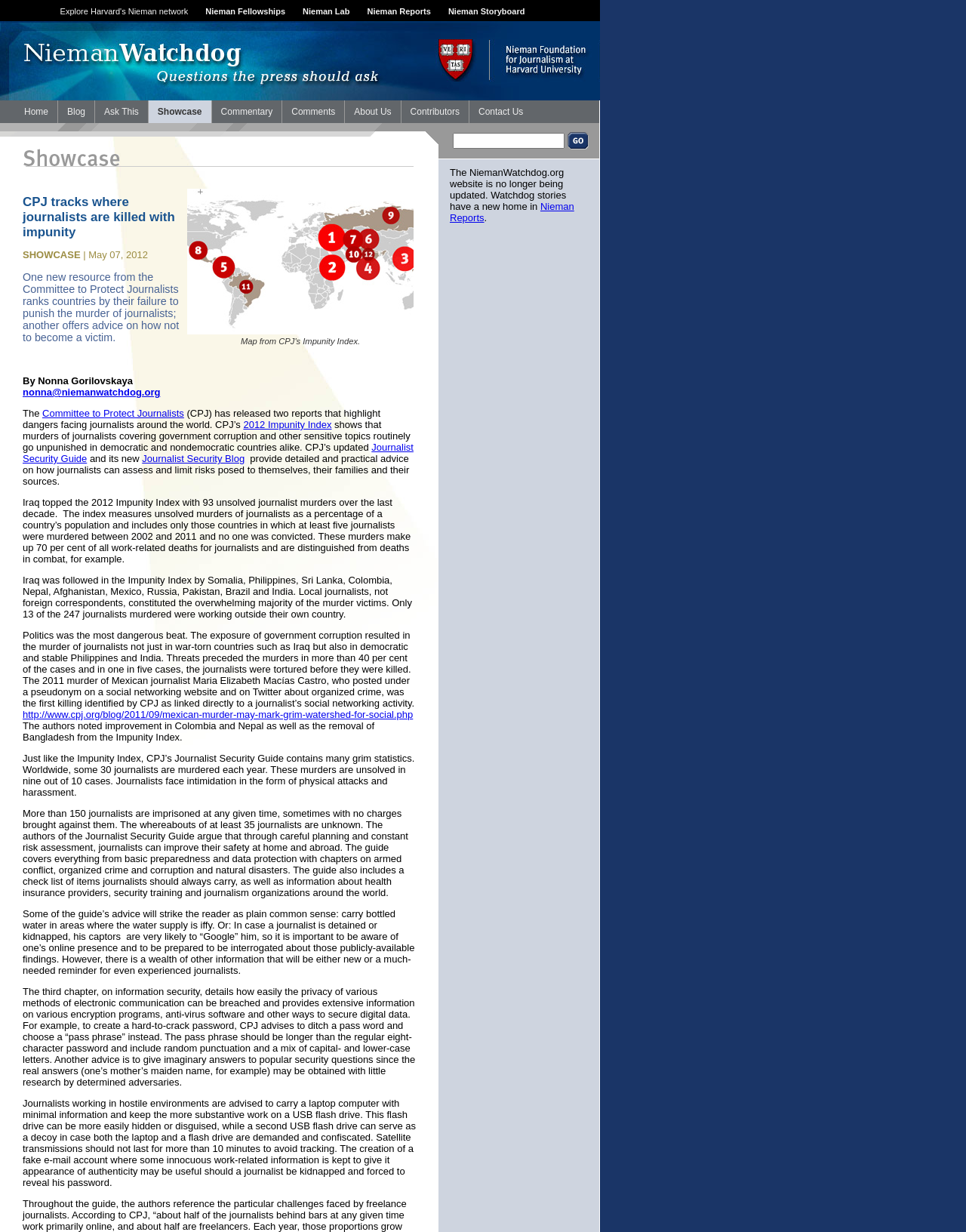Locate and generate the text content of the webpage's heading.

CPJ tracks where journalists are killed with impunity